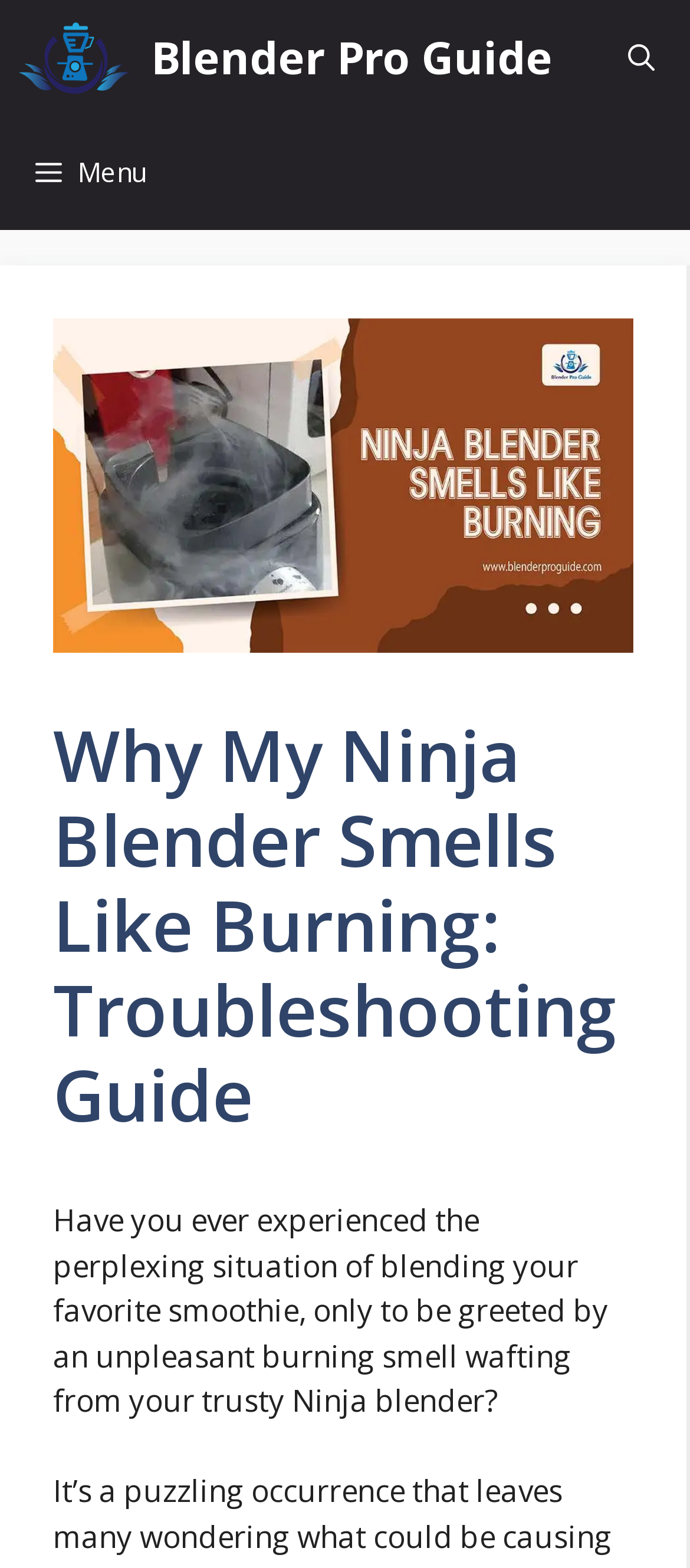Answer the following query with a single word or phrase:
What is the unpleasant smell experienced by the user?

Burning smell